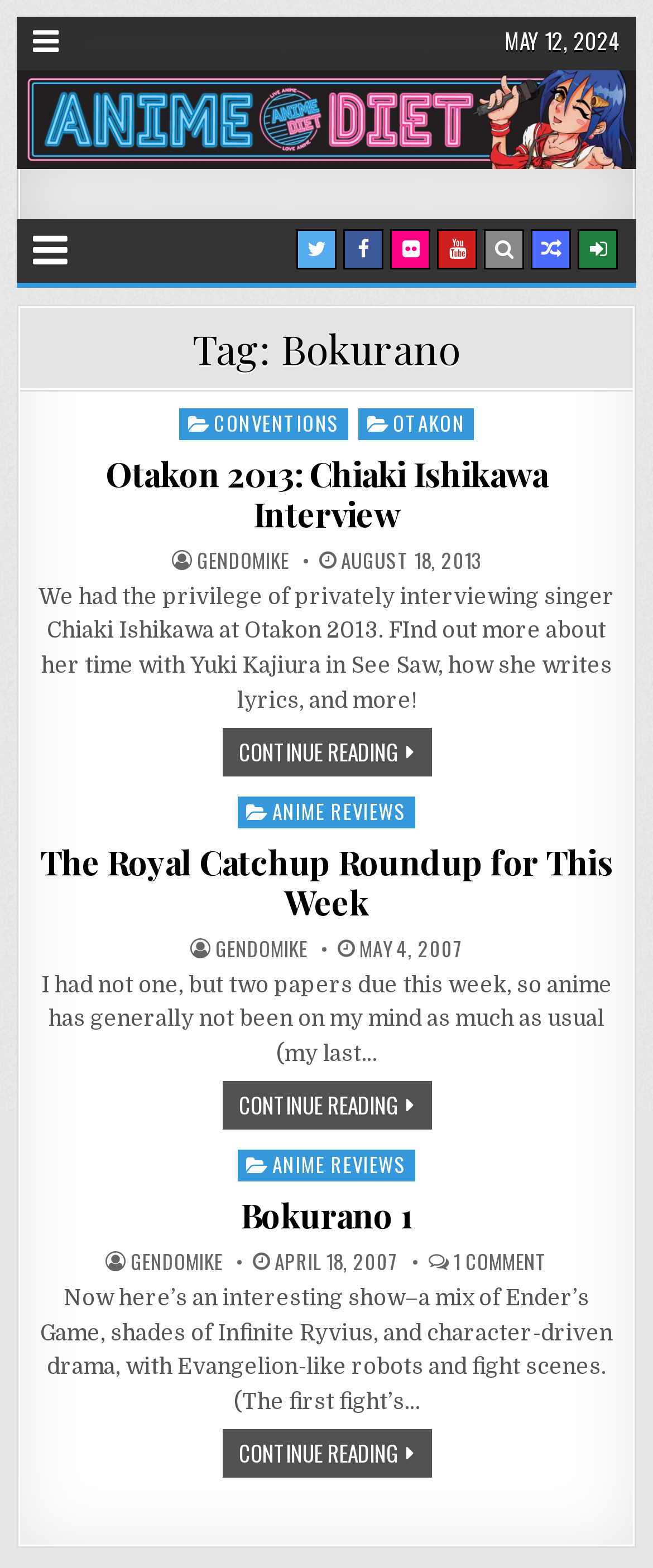Find the bounding box coordinates of the clickable area required to complete the following action: "Read the Otakon 2013: Chiaki Ishikawa Interview article".

[0.162, 0.287, 0.838, 0.341]